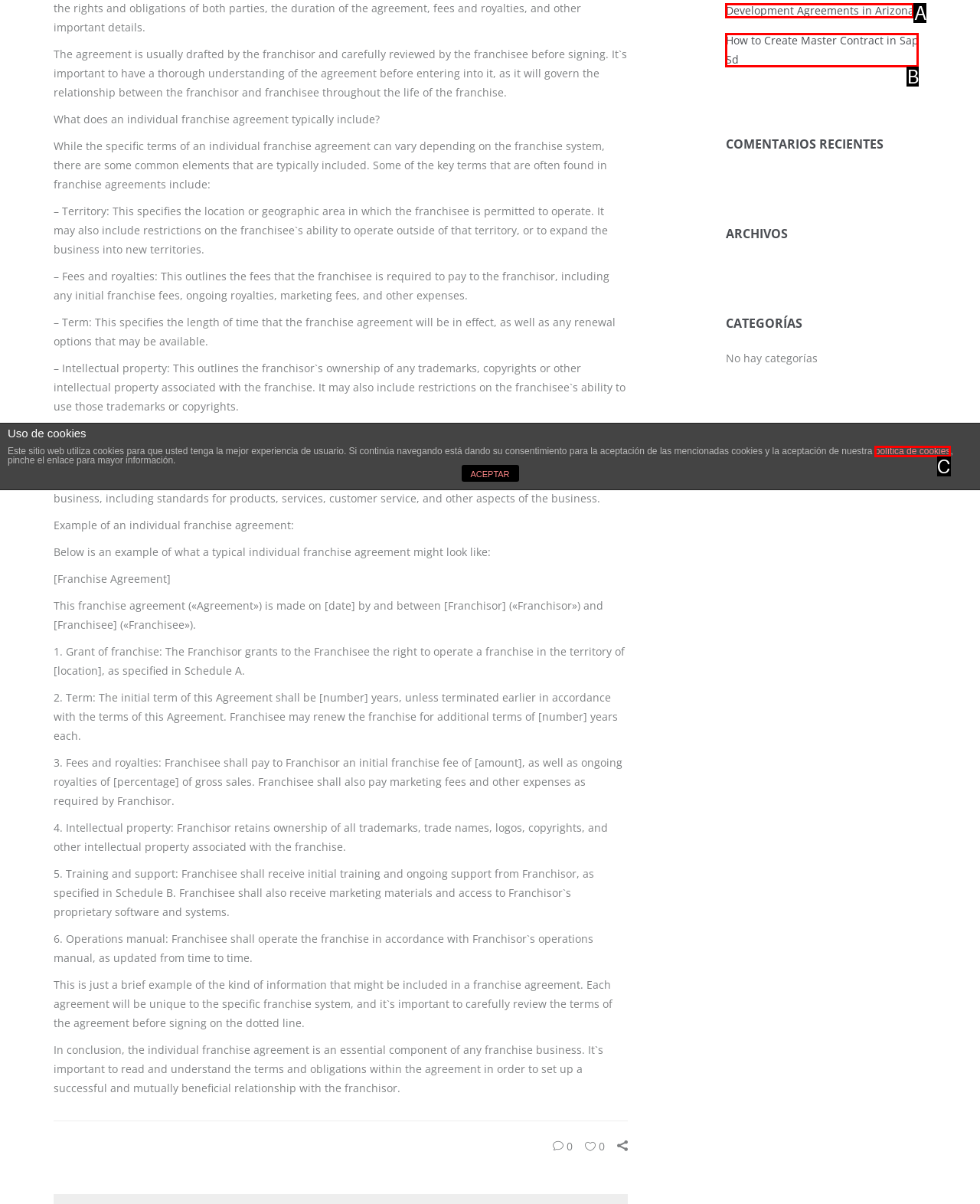Find the HTML element that matches the description: política de cookies. Answer using the letter of the best match from the available choices.

C